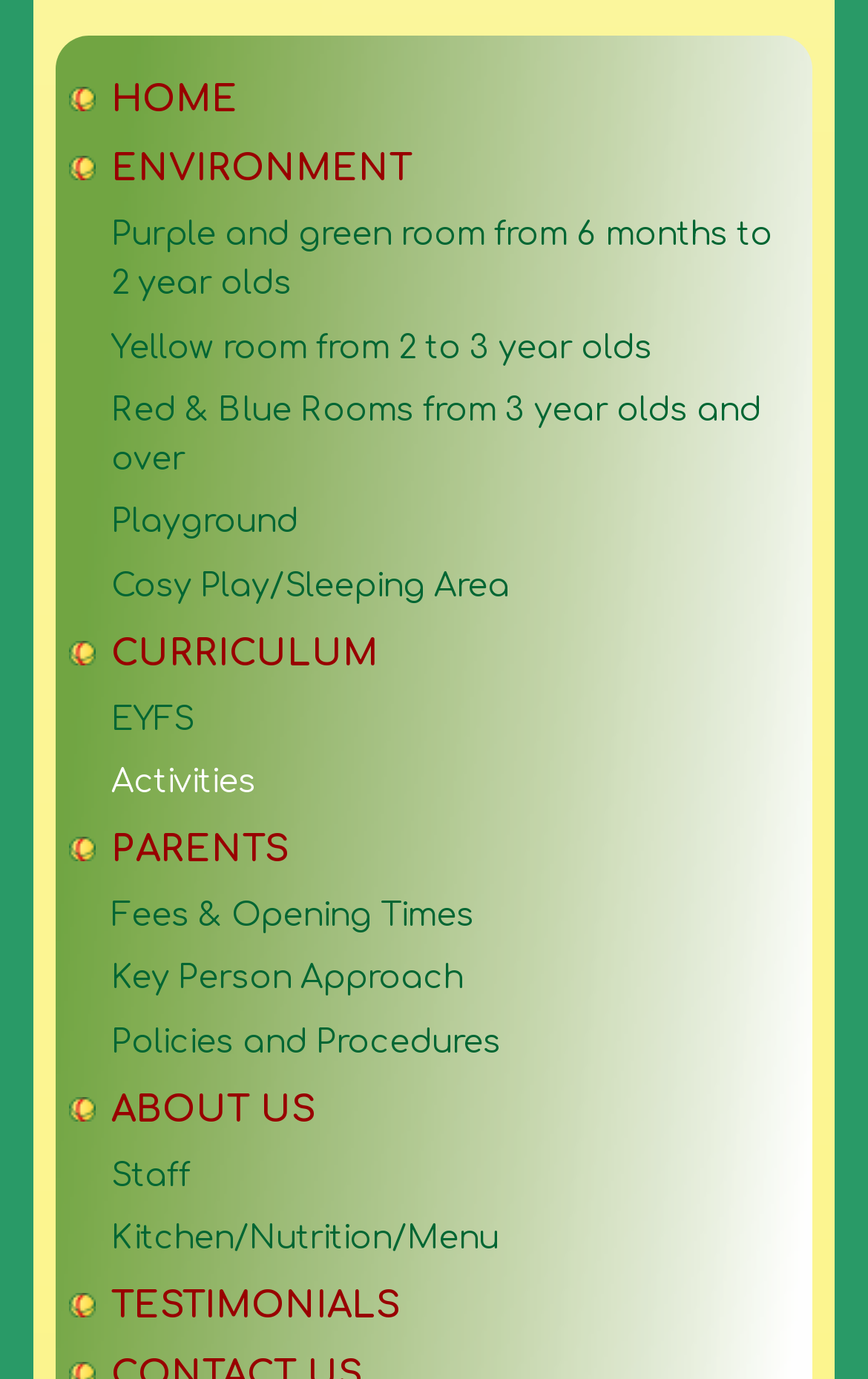Please find the bounding box coordinates of the section that needs to be clicked to achieve this instruction: "read testimonials".

[0.128, 0.933, 0.462, 0.962]